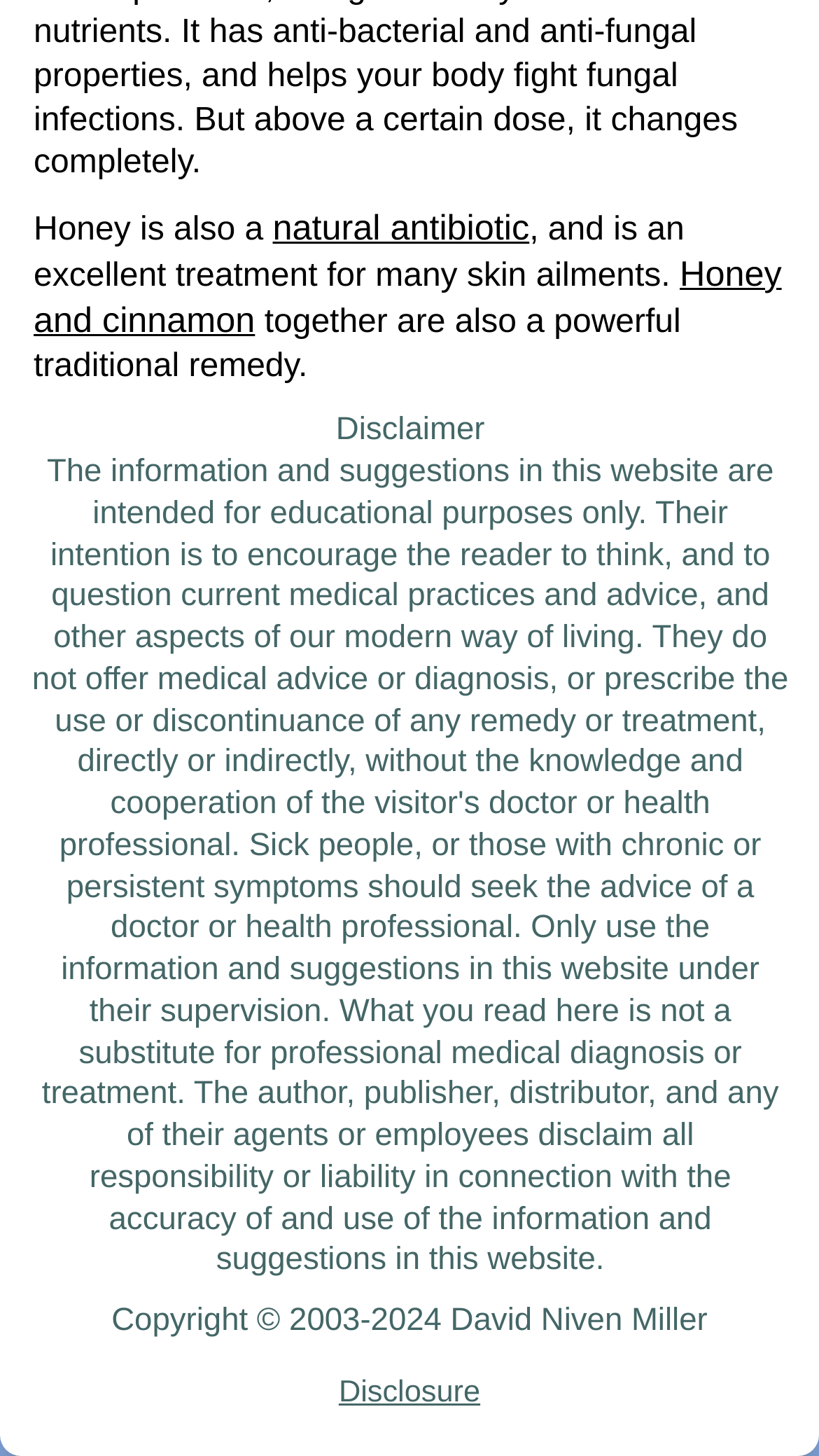What is the author of the webpage?
Using the details from the image, give an elaborate explanation to answer the question.

The author of the webpage is mentioned in the copyright information at the bottom of the page, stating 'Copyright © 2003-2024 David Niven Miller'.